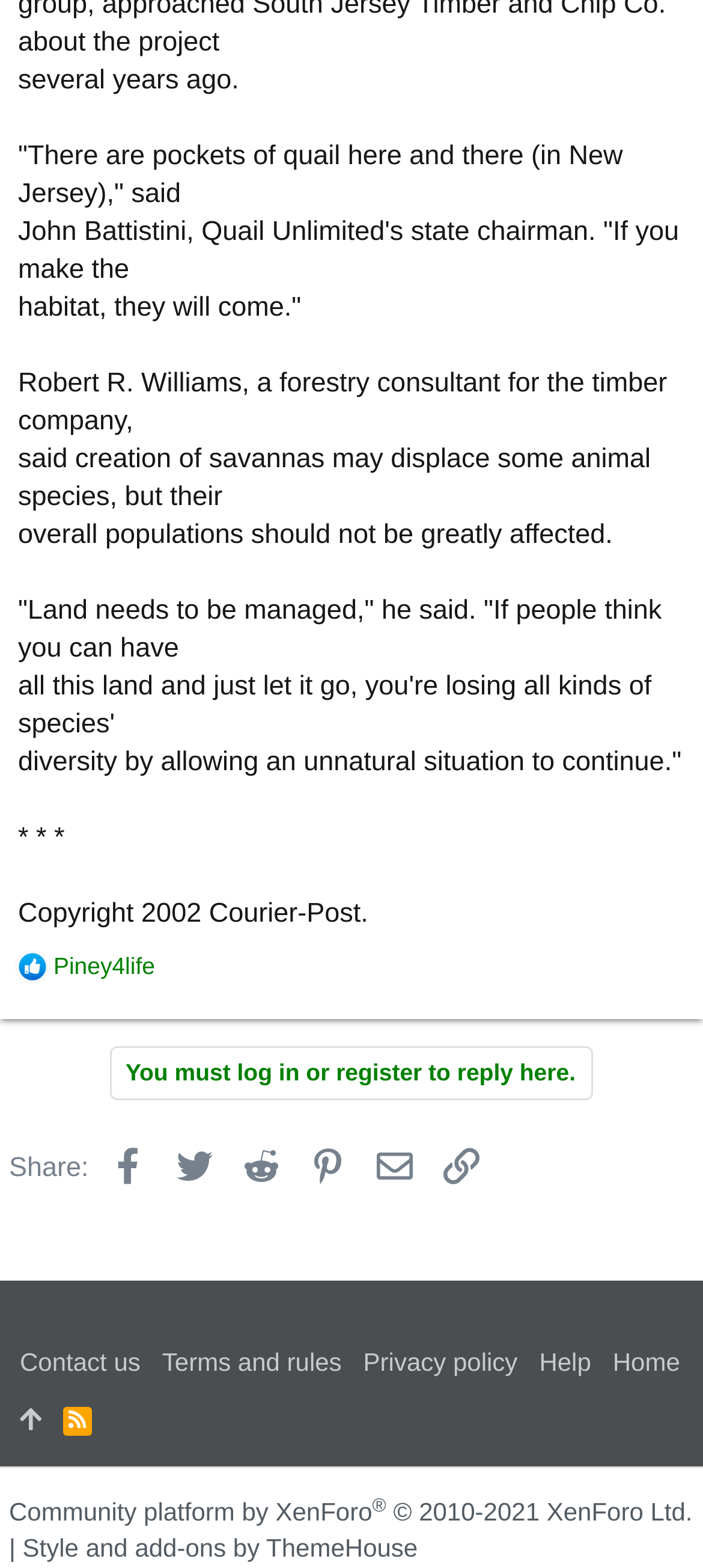Answer the following inquiry with a single word or phrase:
What social media platforms are available for sharing?

Facebook, Twitter, Reddit, Pinterest, Email, Link